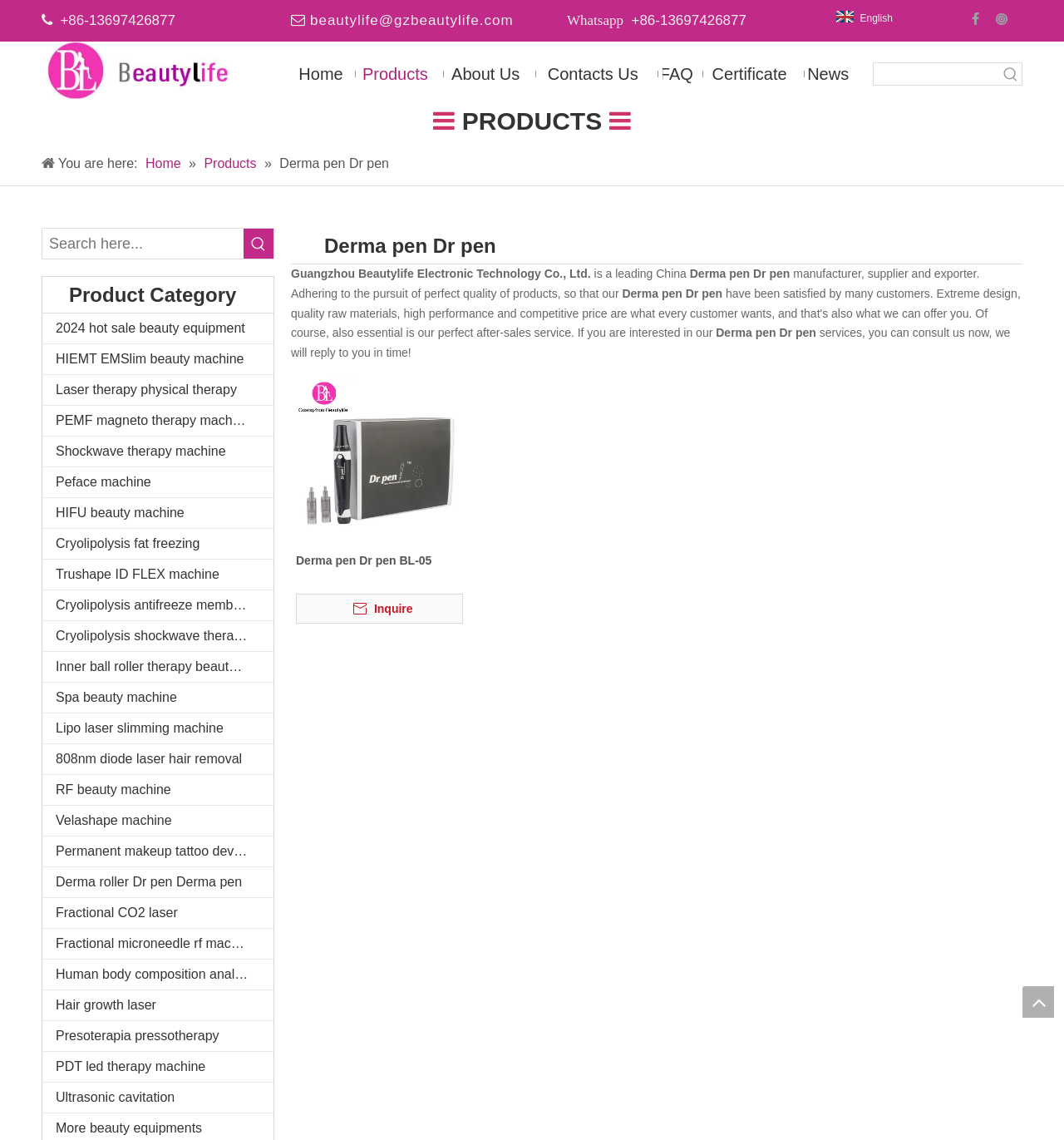Elaborate on the webpage's design and content in a detailed caption.

This webpage is about Derma pen Dr pen manufacturers, suppliers, and wholesalers, specifically Guangzhou Beautylife Electronic Technology Co., Ltd. At the top left corner, there is a logo image and a phone number with a WhatsApp icon. Below the logo, there are links to different social media platforms, including Facebook and Instagram. 

To the right of the logo, there is a navigation menu with links to Home, Products, About Us, Contacts Us, FAQ, Certificate, and News. Below the navigation menu, there is a search bar with a Hot Keywords button. 

On the left side of the page, there is a product category section with links to various beauty equipment and machines, such as 2024 hot sale beauty equipment, HIEMT EMSlim beauty machine, and Derma roller Dr pen Derma pen. 

In the main content area, there is a heading "Derma pen Dr pen" followed by a brief introduction to Guangzhou Beautylife Electronic Technology Co., Ltd. and their services. Below the introduction, there is a table with links to specific products, including Derma pen Dr pen BL-05, along with an image of the product. 

At the bottom right corner of the page, there is a link to go back to the top of the page.